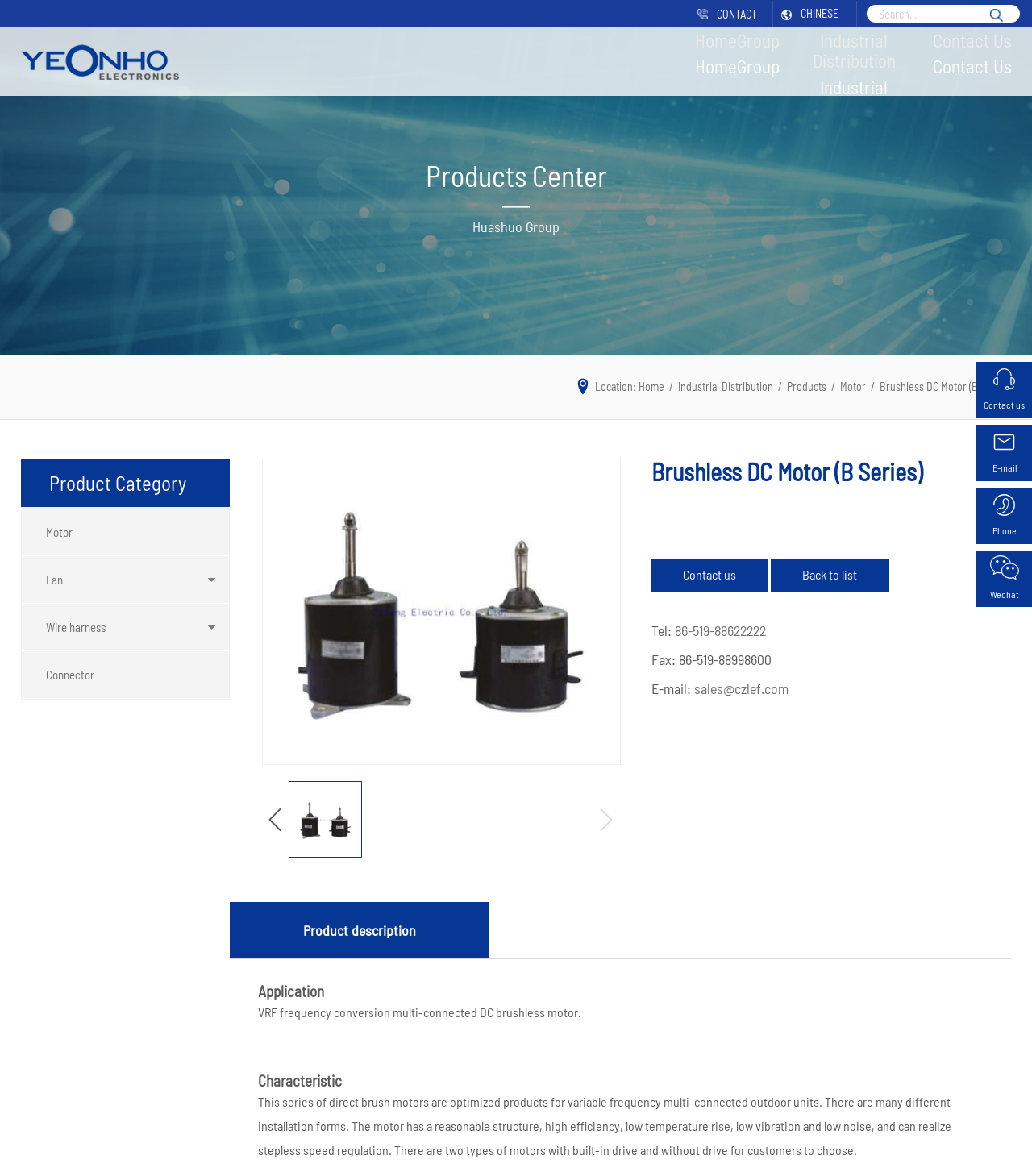Determine the bounding box coordinates of the area to click in order to meet this instruction: "Contact us".

[0.631, 0.485, 0.747, 0.497]